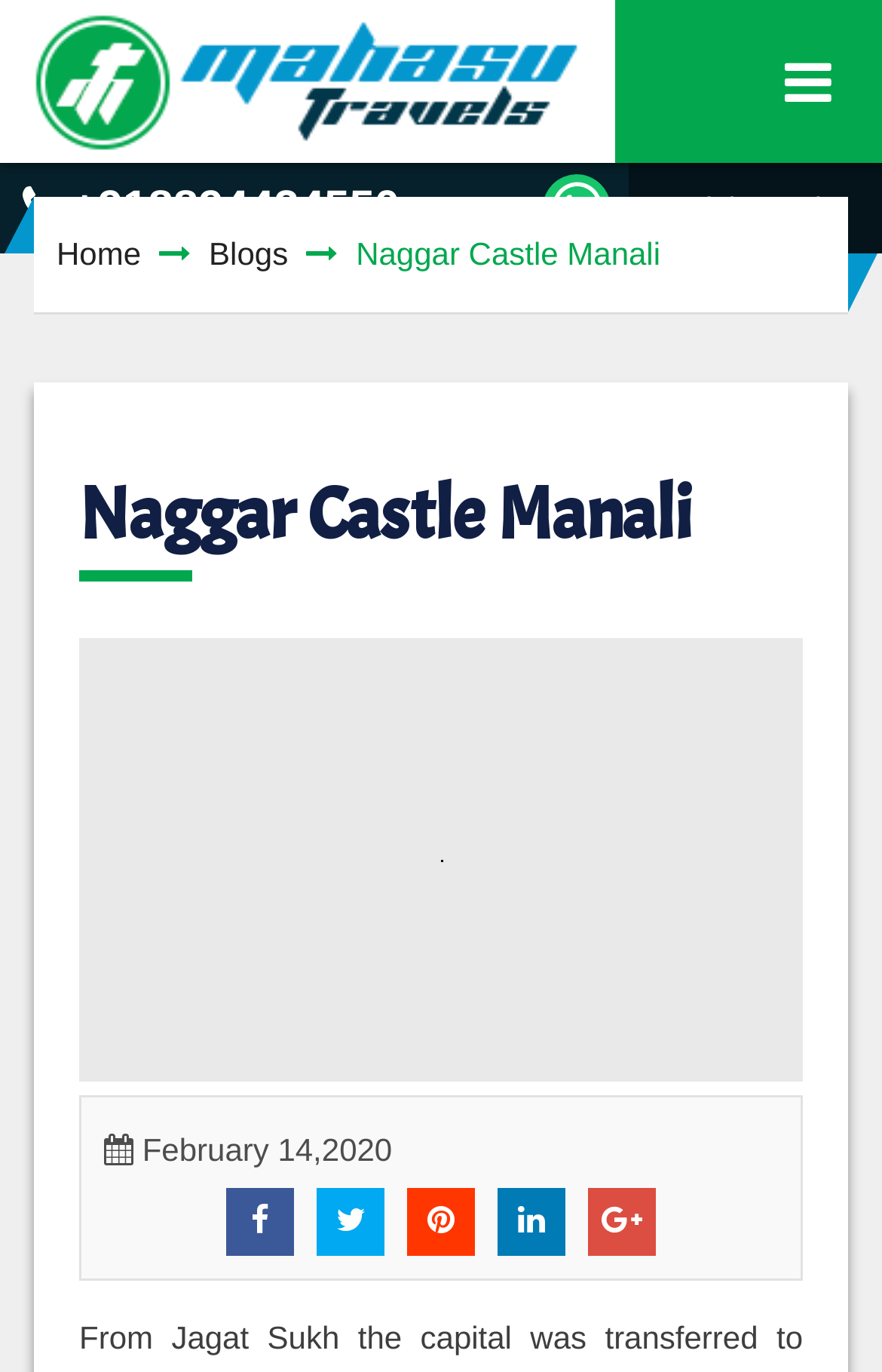Refer to the screenshot and answer the following question in detail:
What is the phone number on the webpage?

I found the phone number by looking at the link element with the text ' +918894424550' which is located at the top of the webpage.